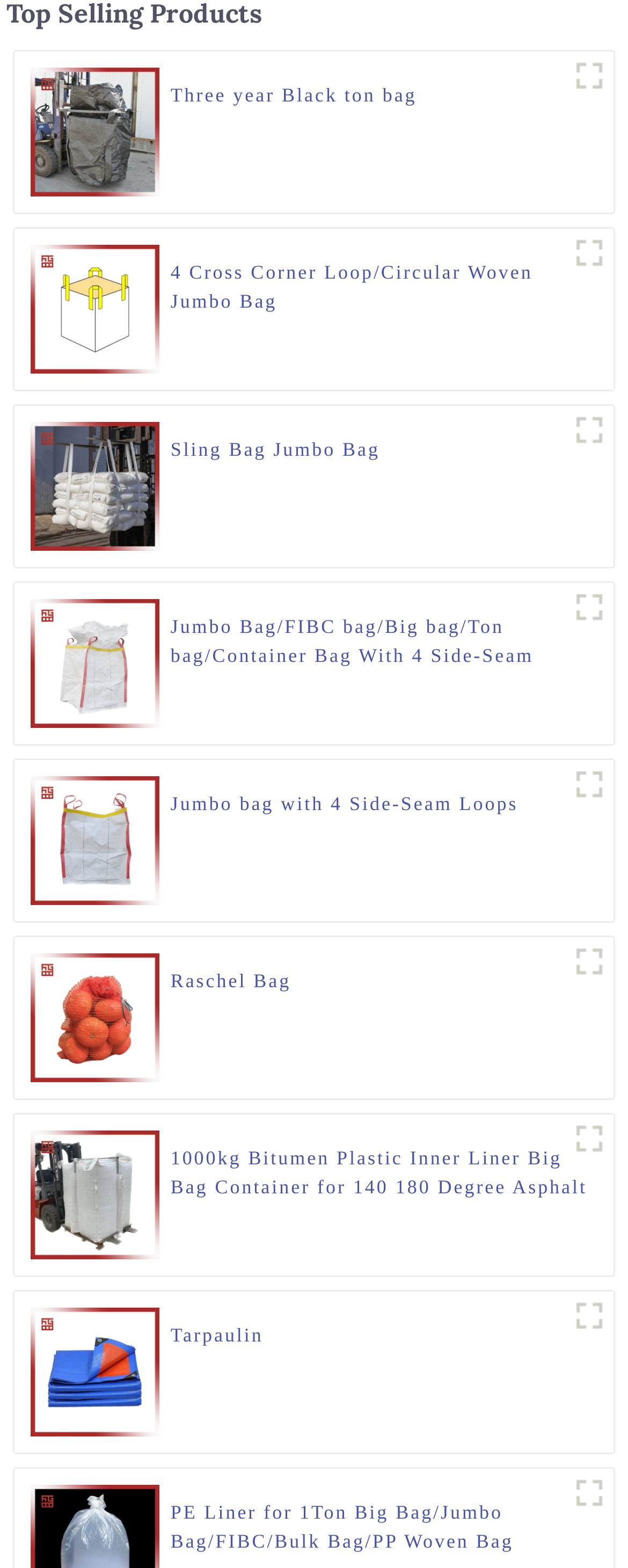Give the bounding box coordinates for the element described as: "title="Raschel Bag"".

[0.048, 0.639, 0.254, 0.656]